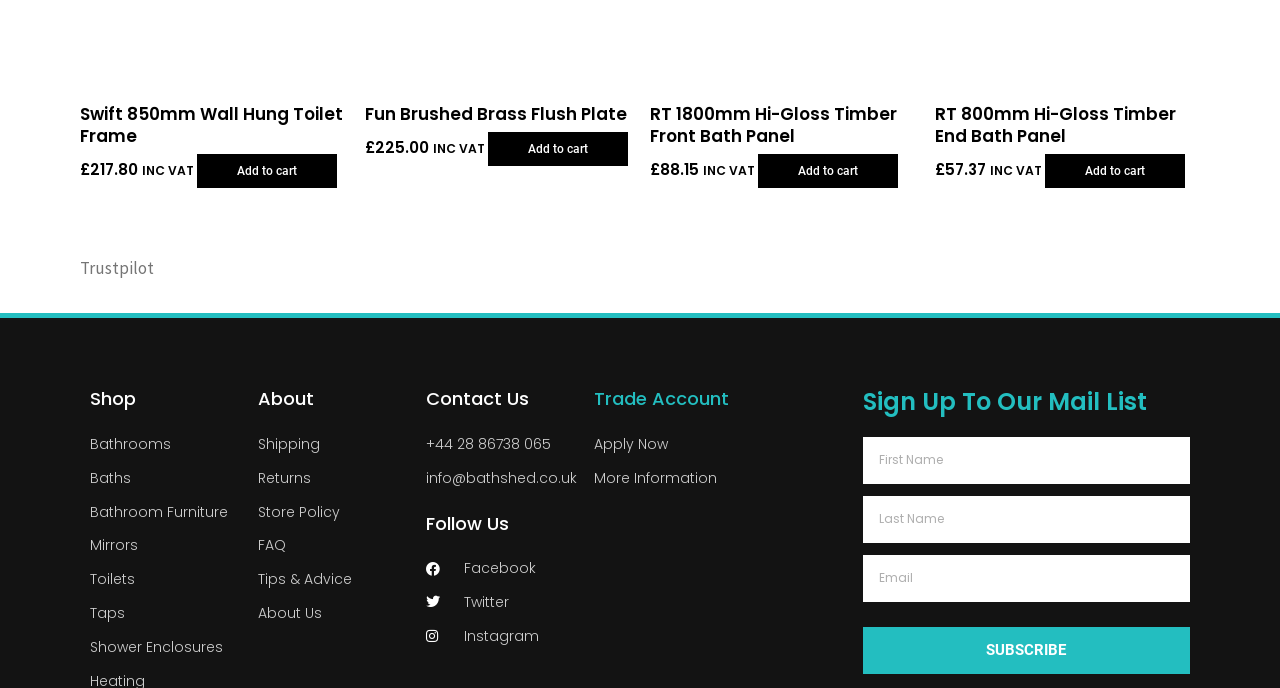What is the contact phone number listed on the website? Please answer the question using a single word or phrase based on the image.

+44 28 86738 065